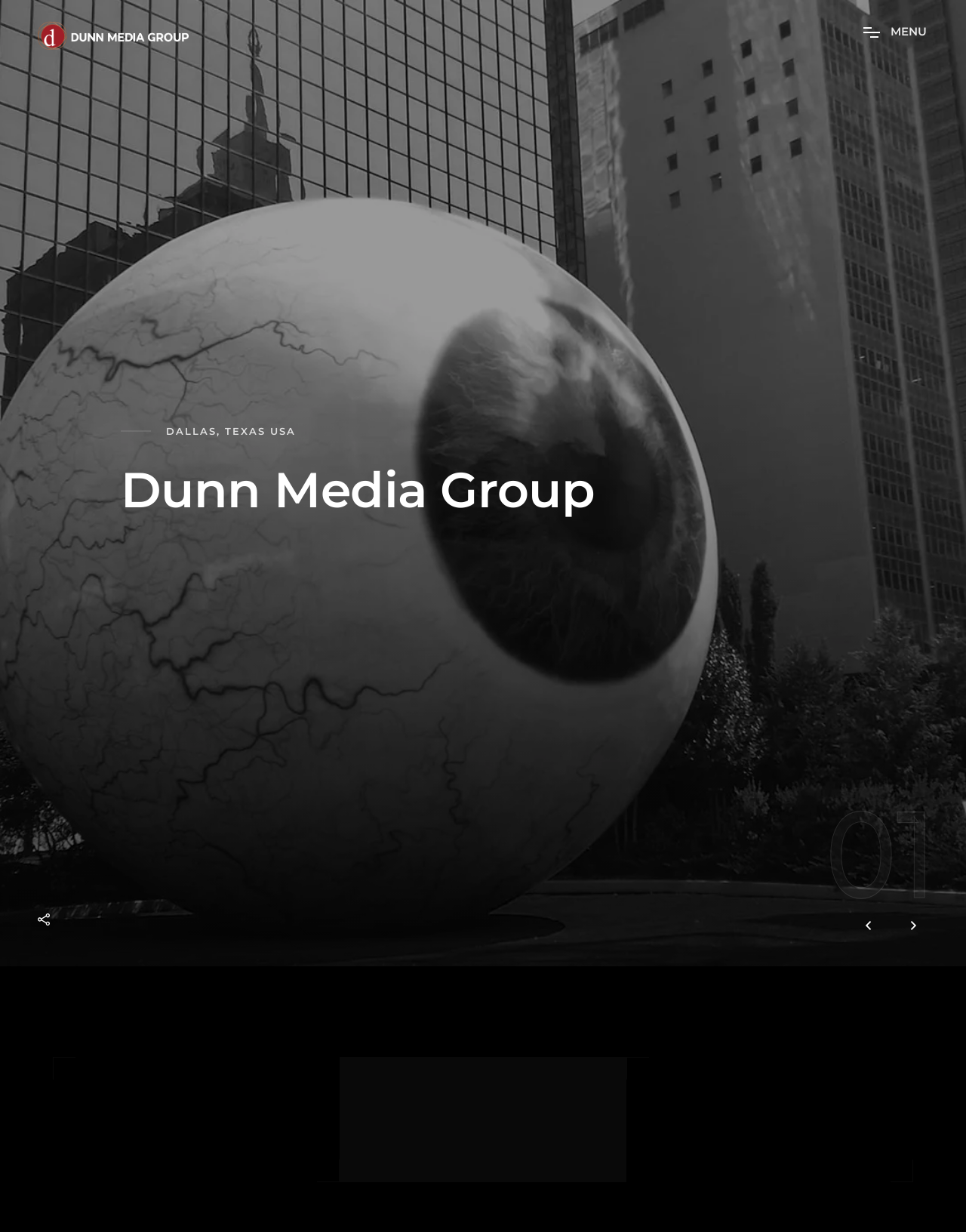What is the text above the company name?
Respond to the question with a single word or phrase according to the image.

ENU